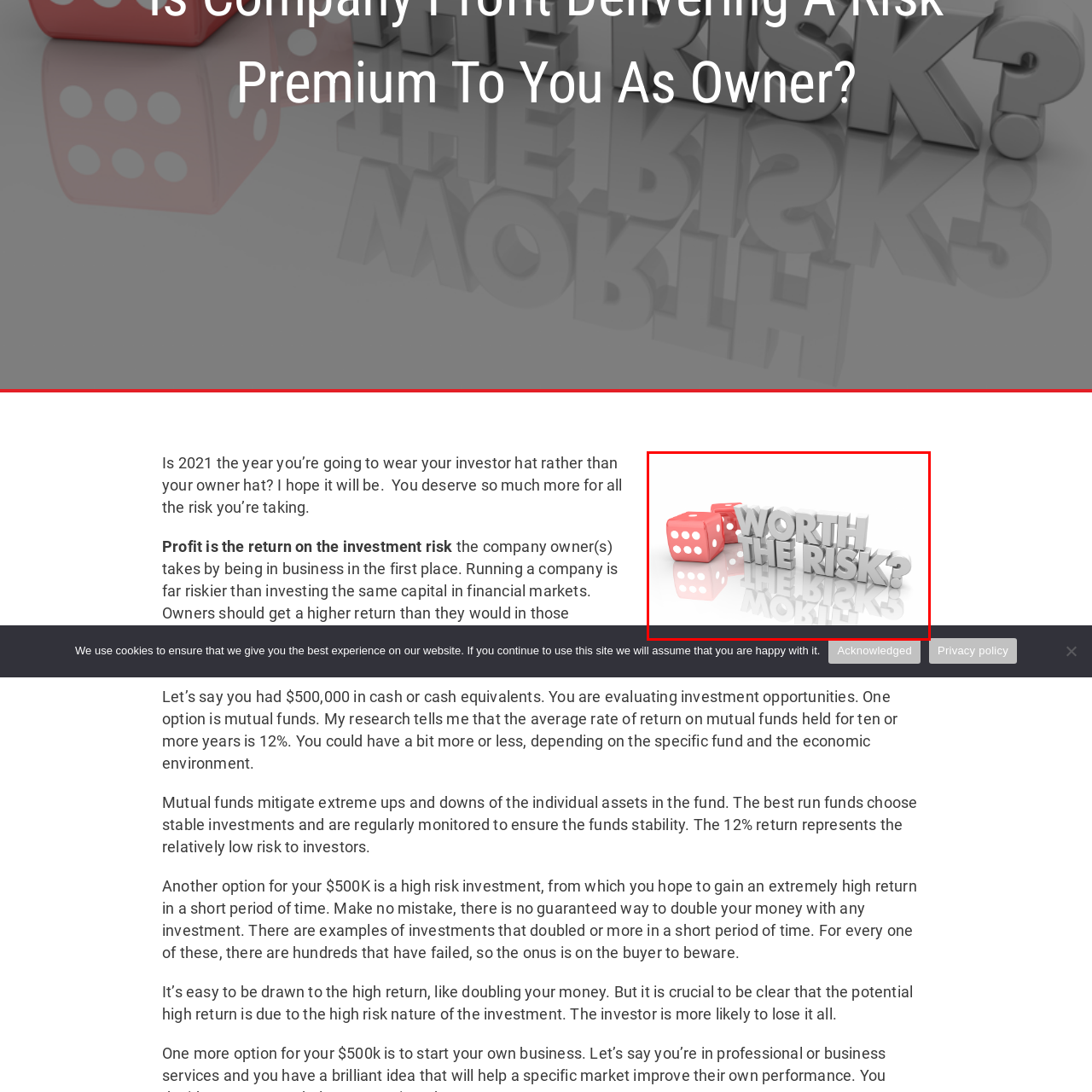Generate a detailed caption for the picture that is marked by the red rectangle.

The image prominently features the phrase "WORTH THE RISK?" rendered in a bold, three-dimensional style, suggesting a playful yet thought-provoking tone. Accompanying the text are two dice, one red and one white, suggesting a game of chance and the inherent risks associated with investment decisions. The reflective surface beneath the text and dice enhances the visual impact, inviting viewers to consider the idea of weighing potential rewards against risks in financial contexts. This aligns with the broader theme conveyed in the surrounding content regarding investment choices and the importance of understanding the risk-reward balance when managing personal finances.